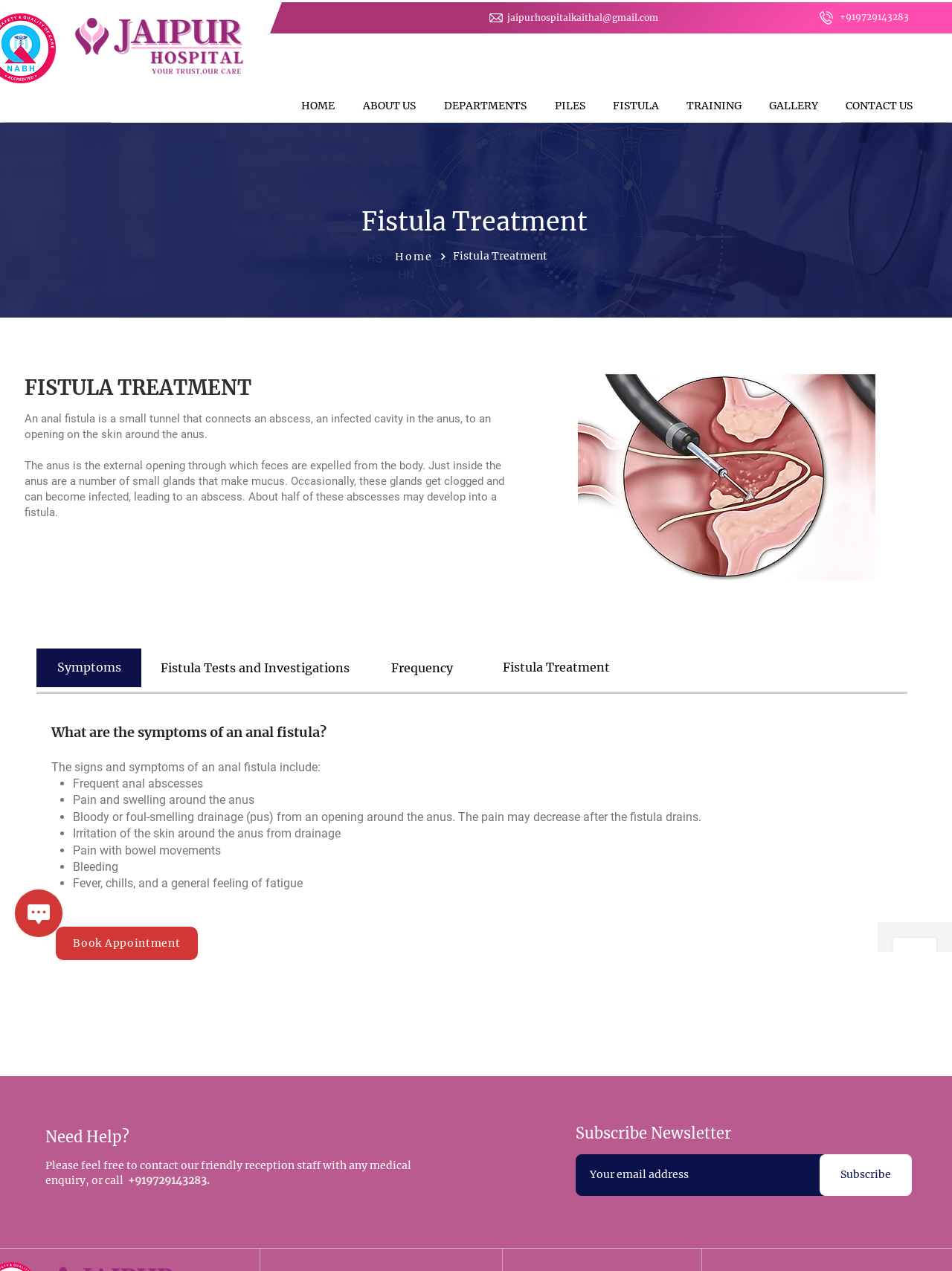Pinpoint the bounding box coordinates of the area that must be clicked to complete this instruction: "Enter email address in the textbox".

[0.605, 0.908, 0.884, 0.941]